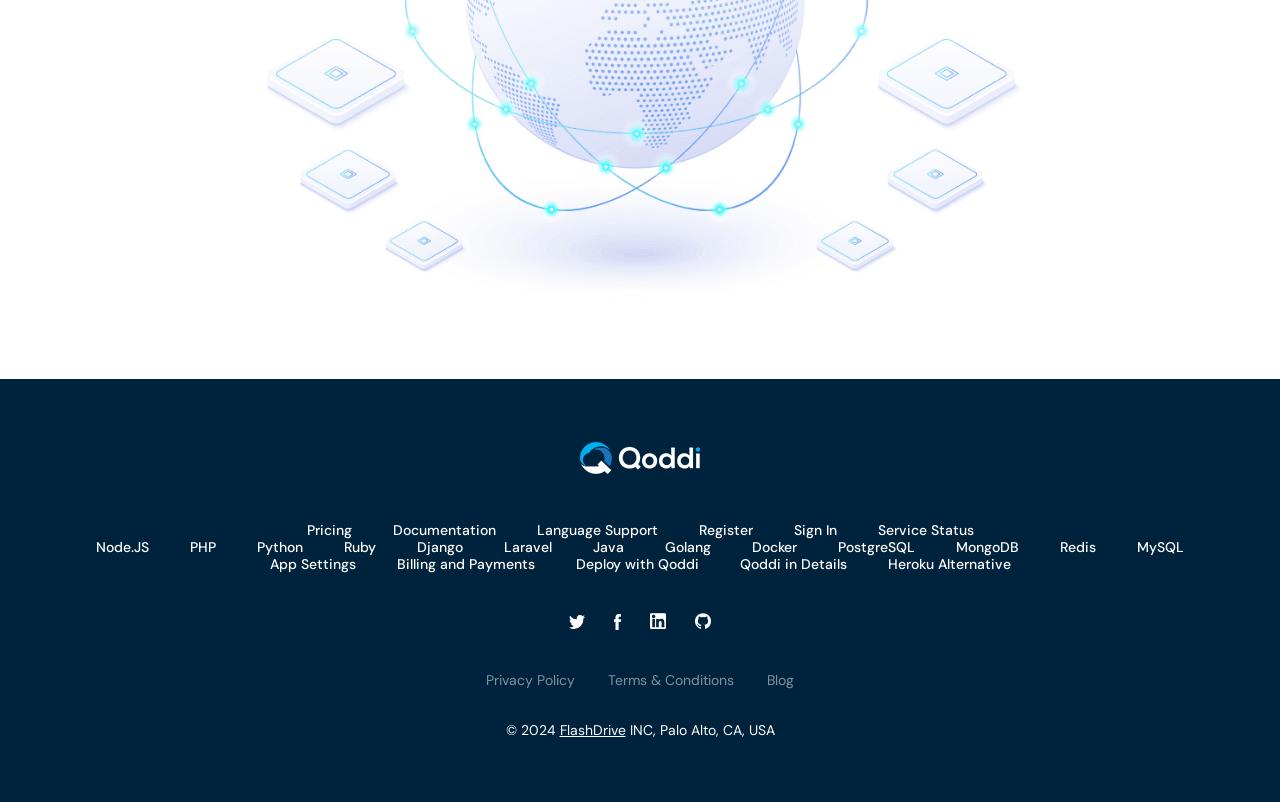How many programming languages are listed on the webpage?
Look at the image and respond with a one-word or short phrase answer.

9